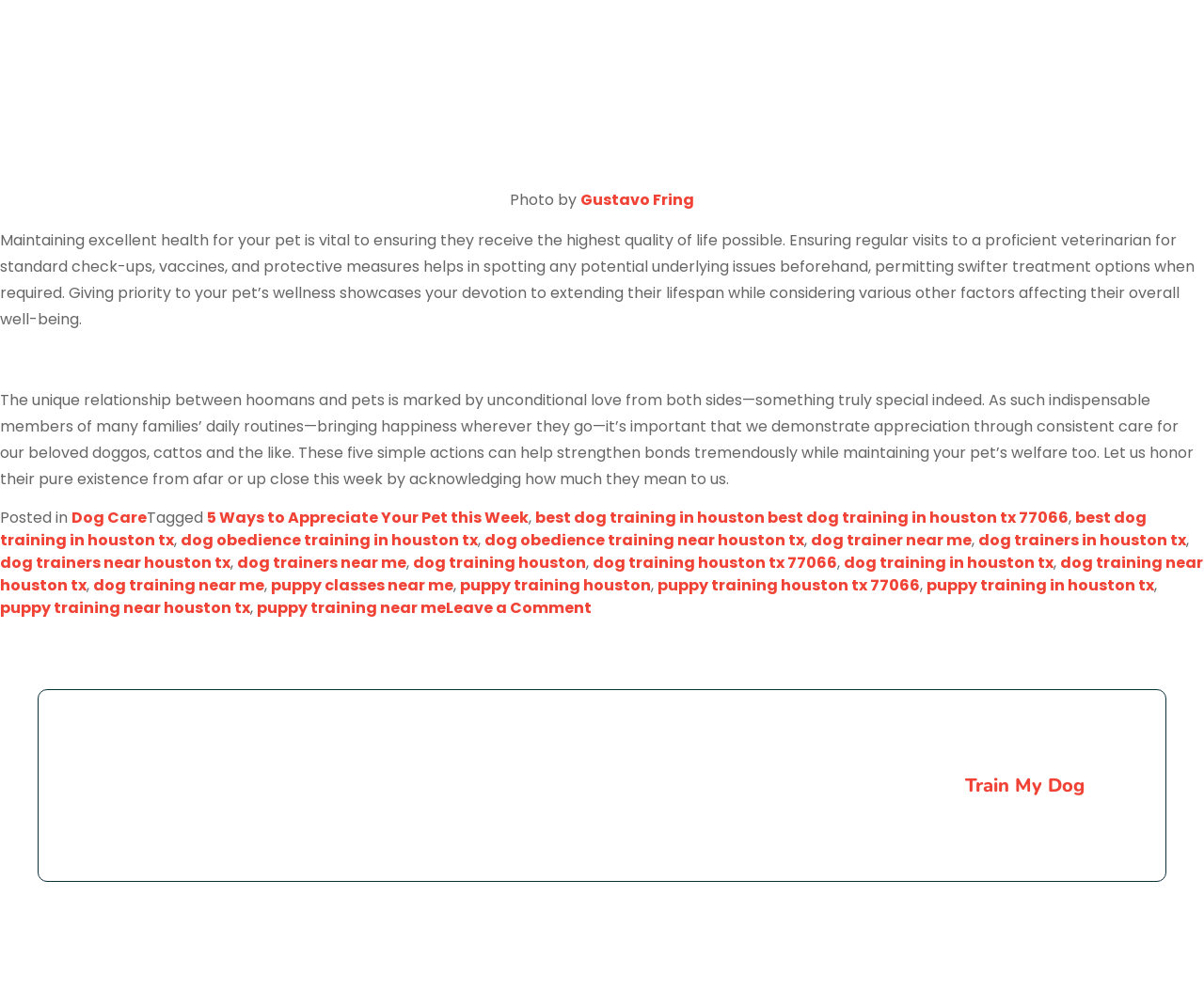Bounding box coordinates must be specified in the format (top-left x, top-left y, bottom-right x, bottom-right y). All values should be floating point numbers between 0 and 1. What are the bounding box coordinates of the UI element described as: dog training near me

[0.077, 0.58, 0.22, 0.602]